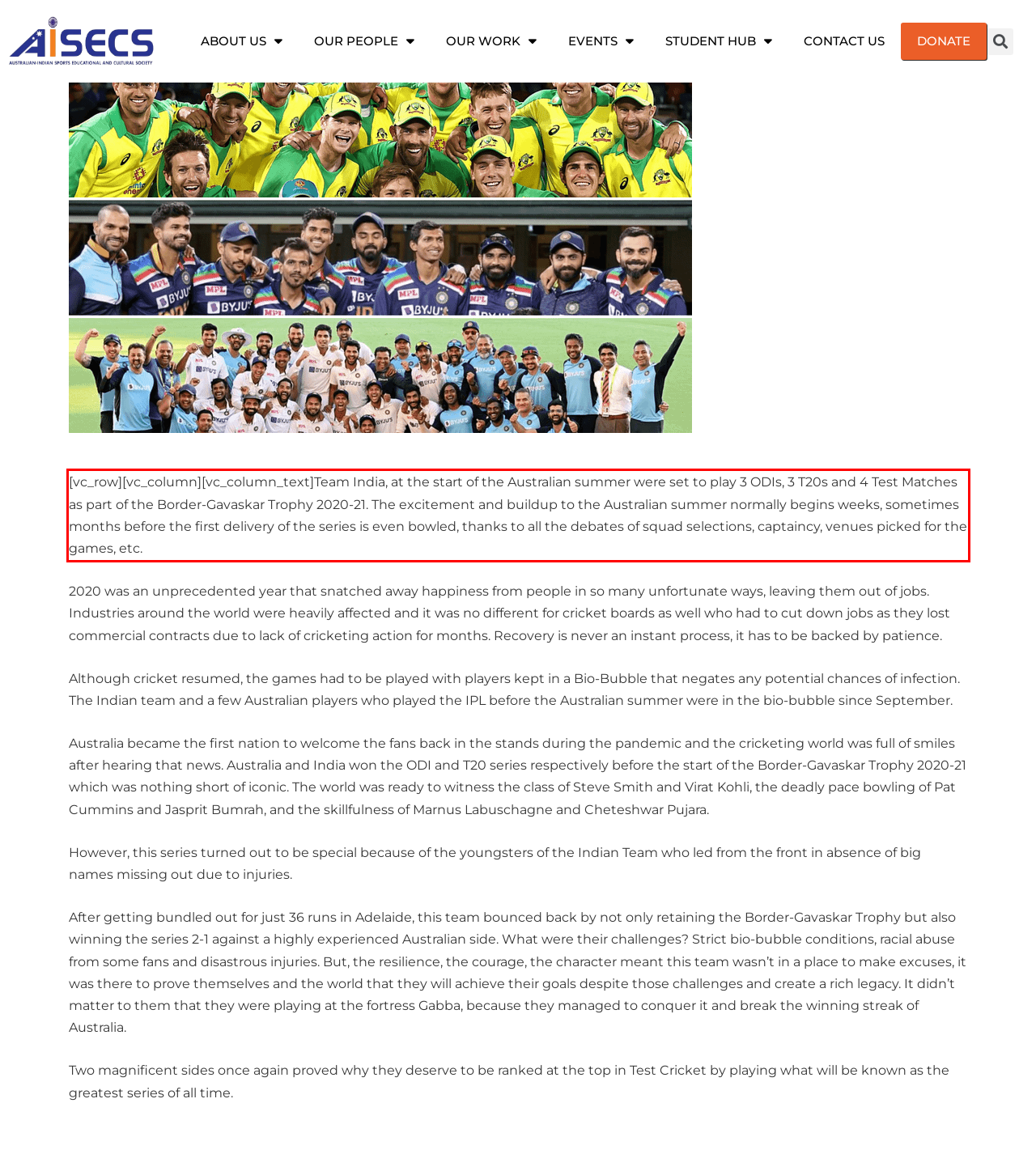You have a screenshot of a webpage with a red bounding box. Use OCR to generate the text contained within this red rectangle.

[vc_row][vc_column][vc_column_text]Team India, at the start of the Australian summer were set to play 3 ODIs, 3 T20s and 4 Test Matches as part of the Border-Gavaskar Trophy 2020-21. The excitement and buildup to the Australian summer normally begins weeks, sometimes months before the first delivery of the series is even bowled, thanks to all the debates of squad selections, captaincy, venues picked for the games, etc.